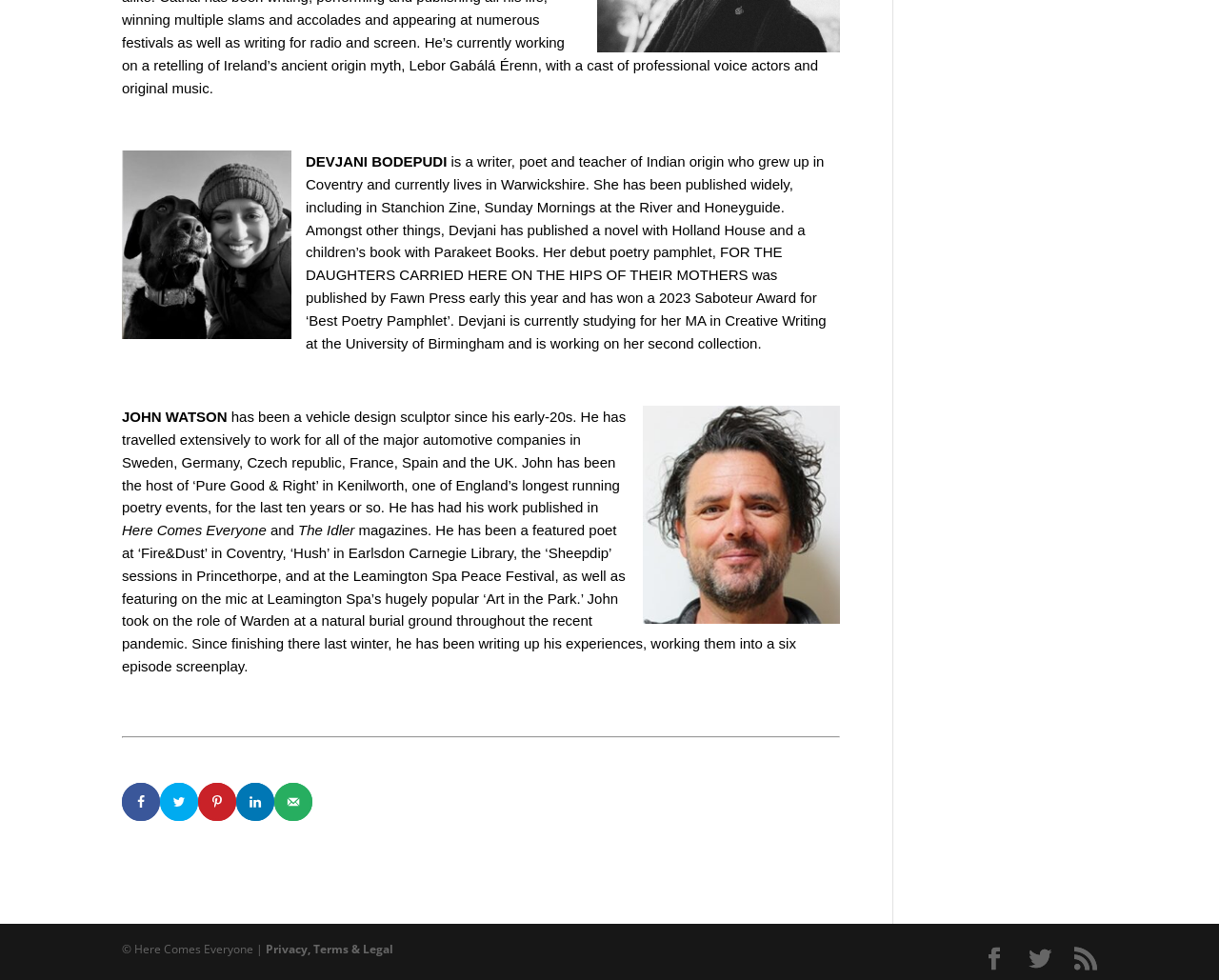Identify the coordinates of the bounding box for the element described below: "RSS". Return the coordinates as four float numbers between 0 and 1: [left, top, right, bottom].

[0.881, 0.967, 0.9, 0.991]